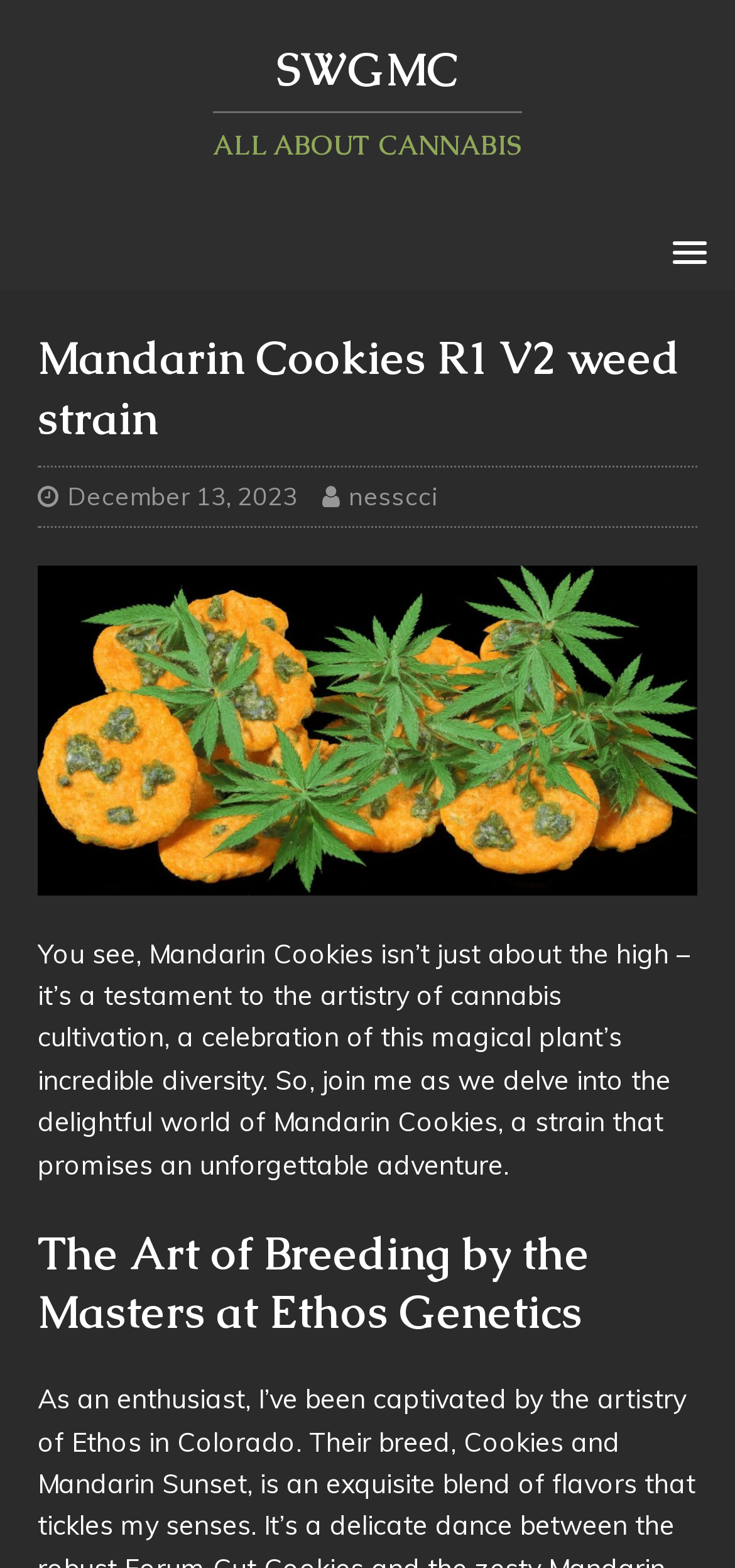Who is the breeder of Mandarin Cookies?
Based on the visual information, provide a detailed and comprehensive answer.

The breeder of Mandarin Cookies can be found in the heading element 'The Art of Breeding by the Masters at Ethos Genetics' which is a child of the HeaderAsNonLandmark element.